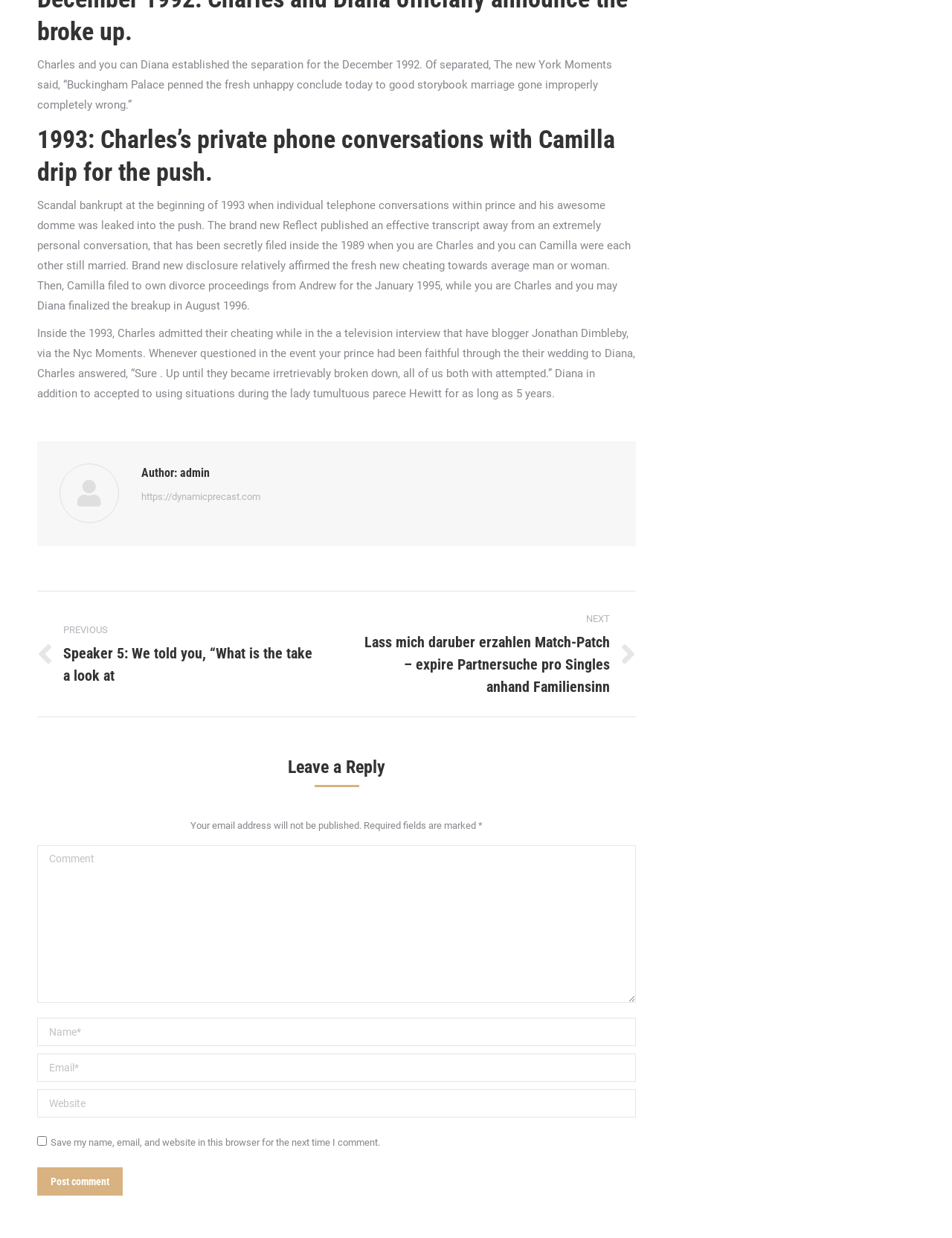What is the name of the person mentioned in the third paragraph?
Based on the image, answer the question with as much detail as possible.

In the third paragraph, it is mentioned that Charles admitted to cheating during a television interview with Jonathan Dimbleby, a journalist.